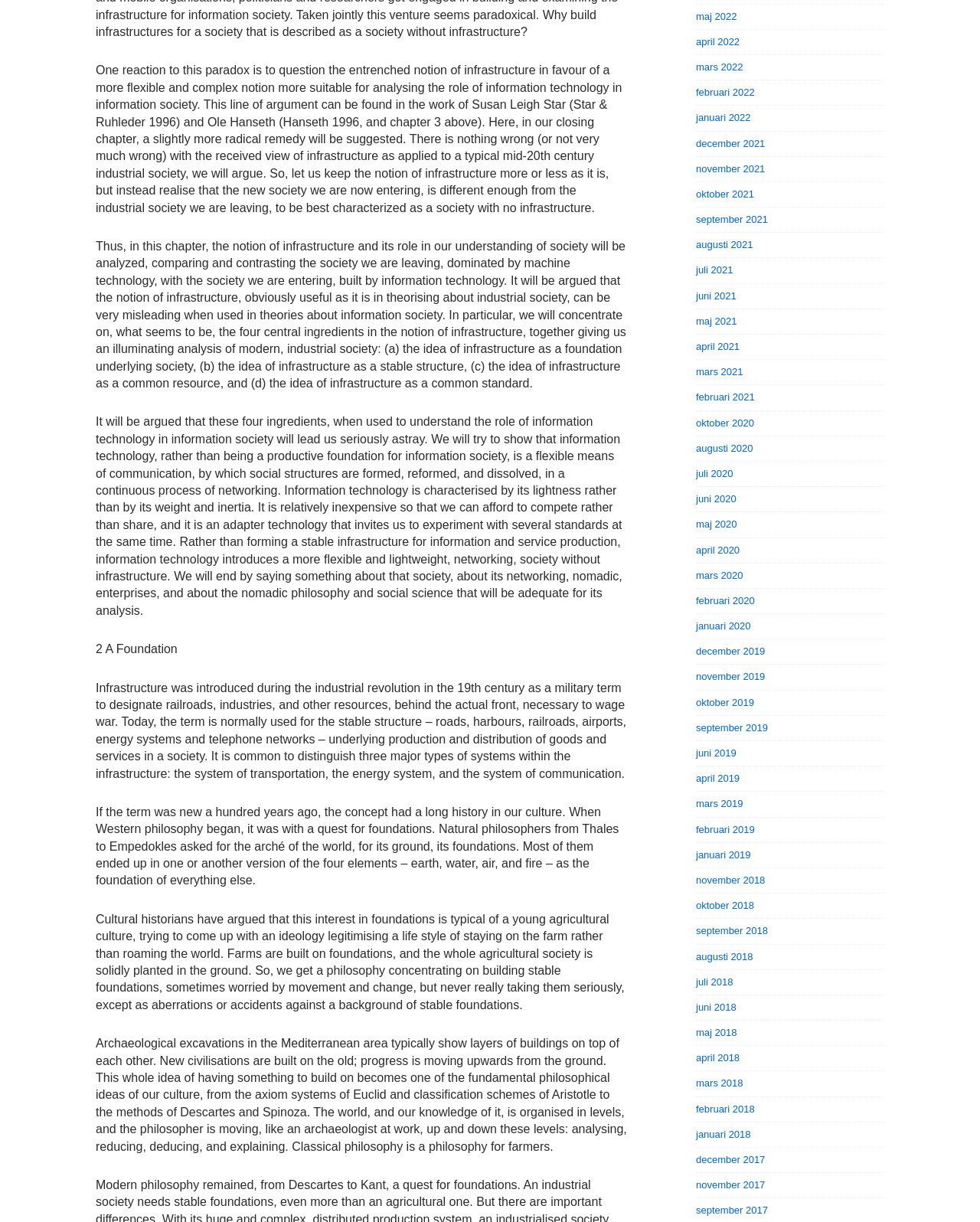What is the historical origin of the concept of infrastructure?
Refer to the screenshot and deliver a thorough answer to the question presented.

According to the text, the concept of infrastructure was introduced during the industrial revolution in the 19th century as a military term to designate resources necessary for waging war.